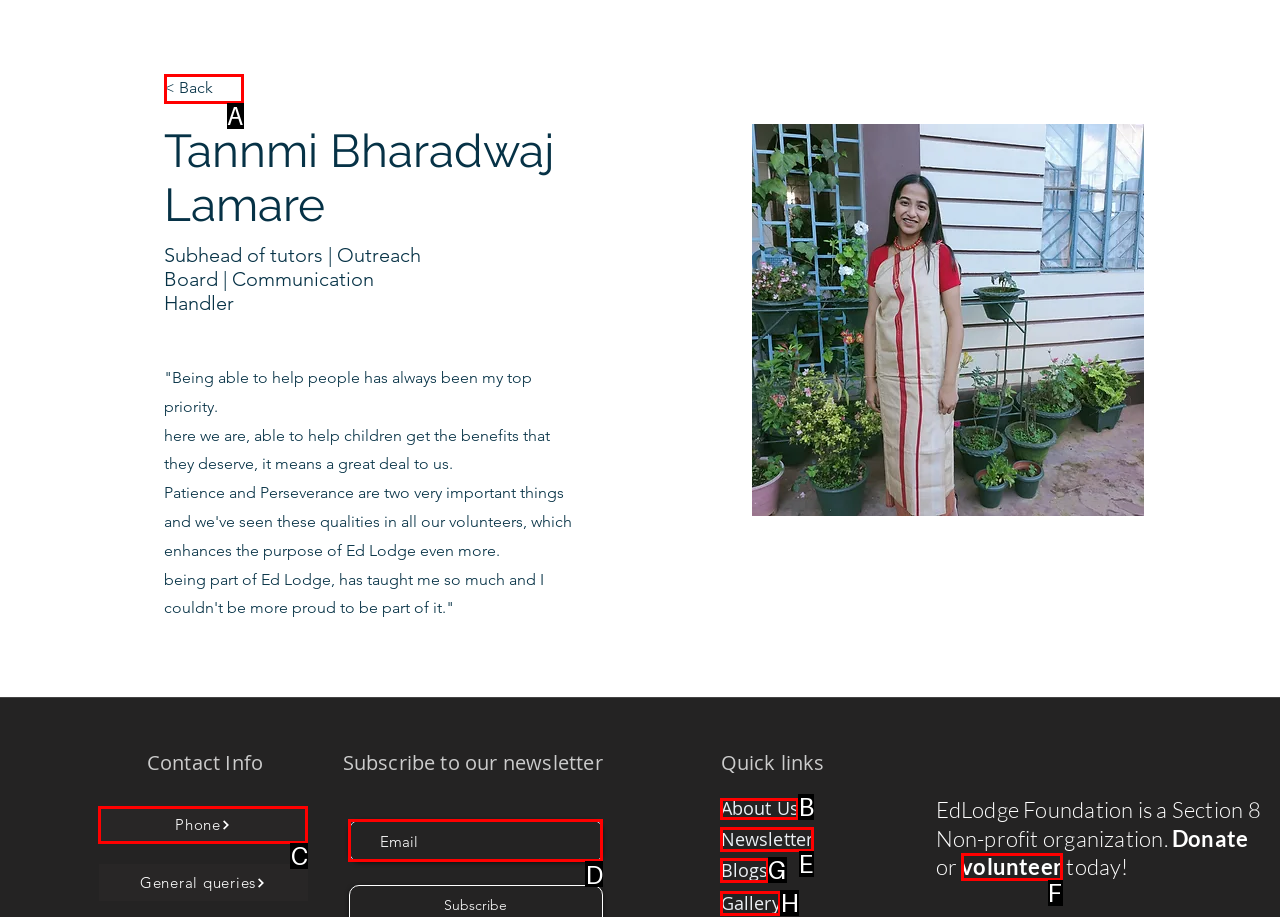Select the letter of the UI element that matches this task: Enter email address
Provide the answer as the letter of the correct choice.

D